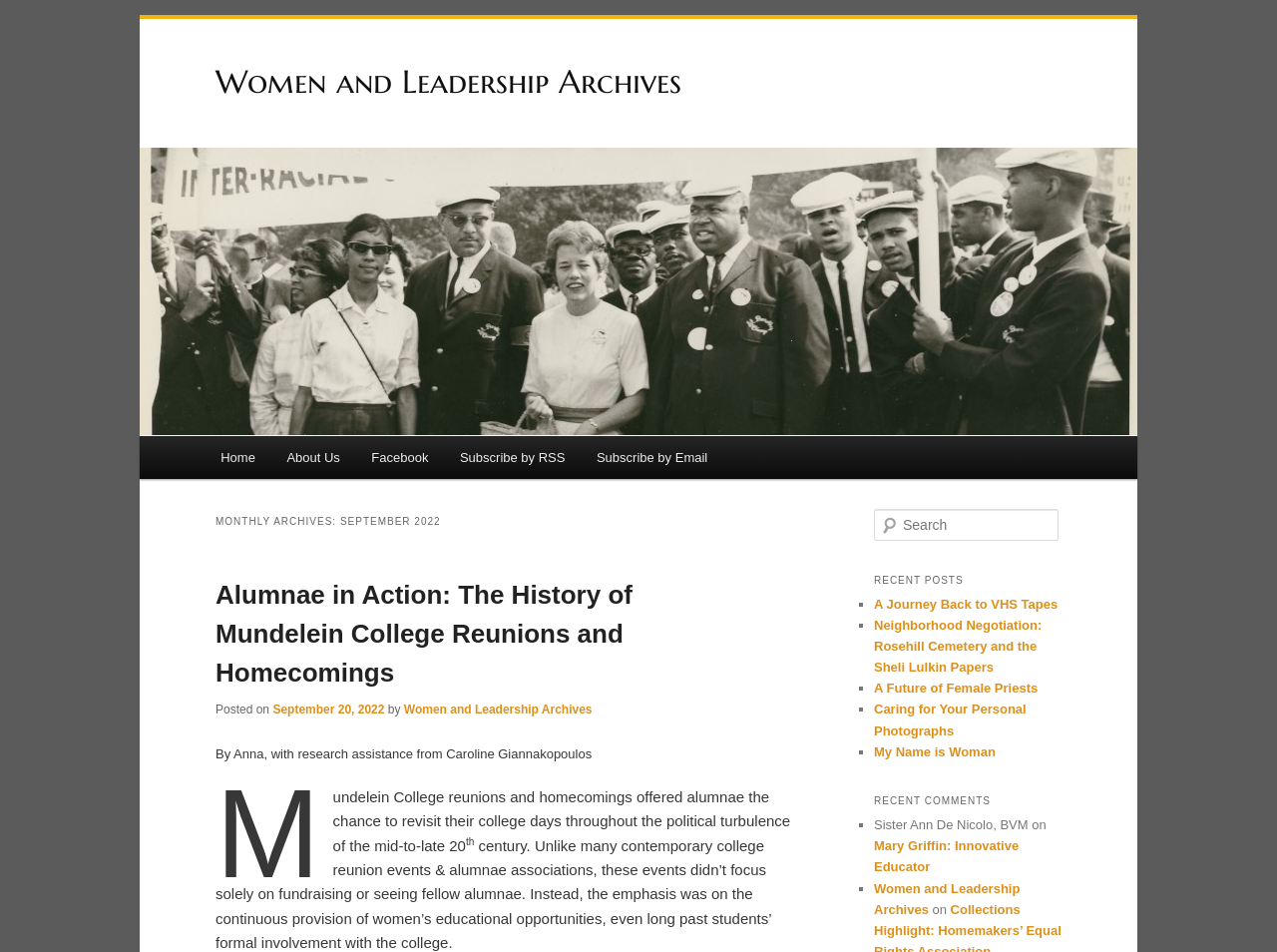Find the bounding box coordinates of the clickable element required to execute the following instruction: "Explore recent posts". Provide the coordinates as four float numbers between 0 and 1, i.e., [left, top, right, bottom].

[0.684, 0.596, 0.831, 0.624]